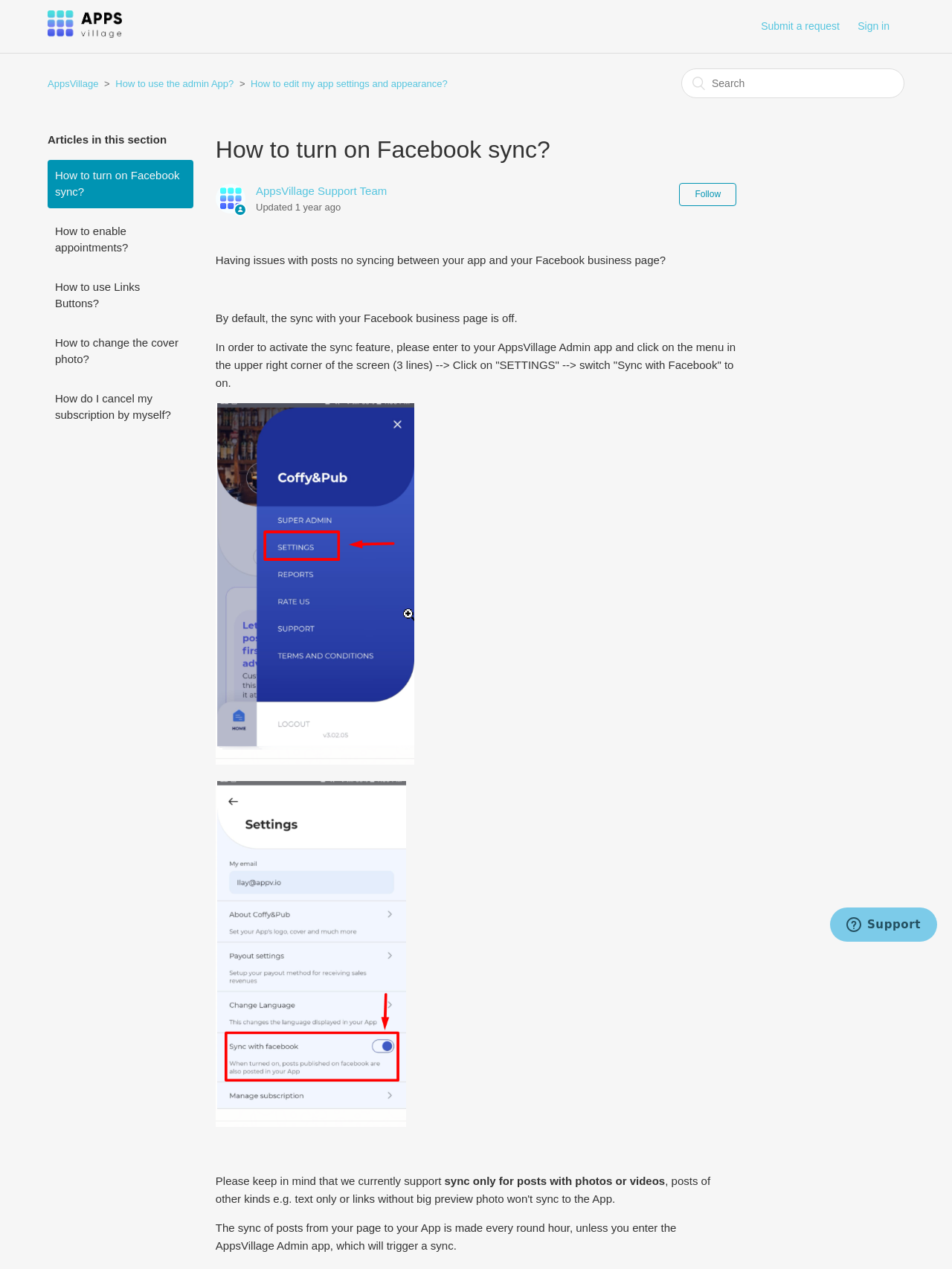Please specify the coordinates of the bounding box for the element that should be clicked to carry out this instruction: "View all collections". The coordinates must be four float numbers between 0 and 1, formatted as [left, top, right, bottom].

None